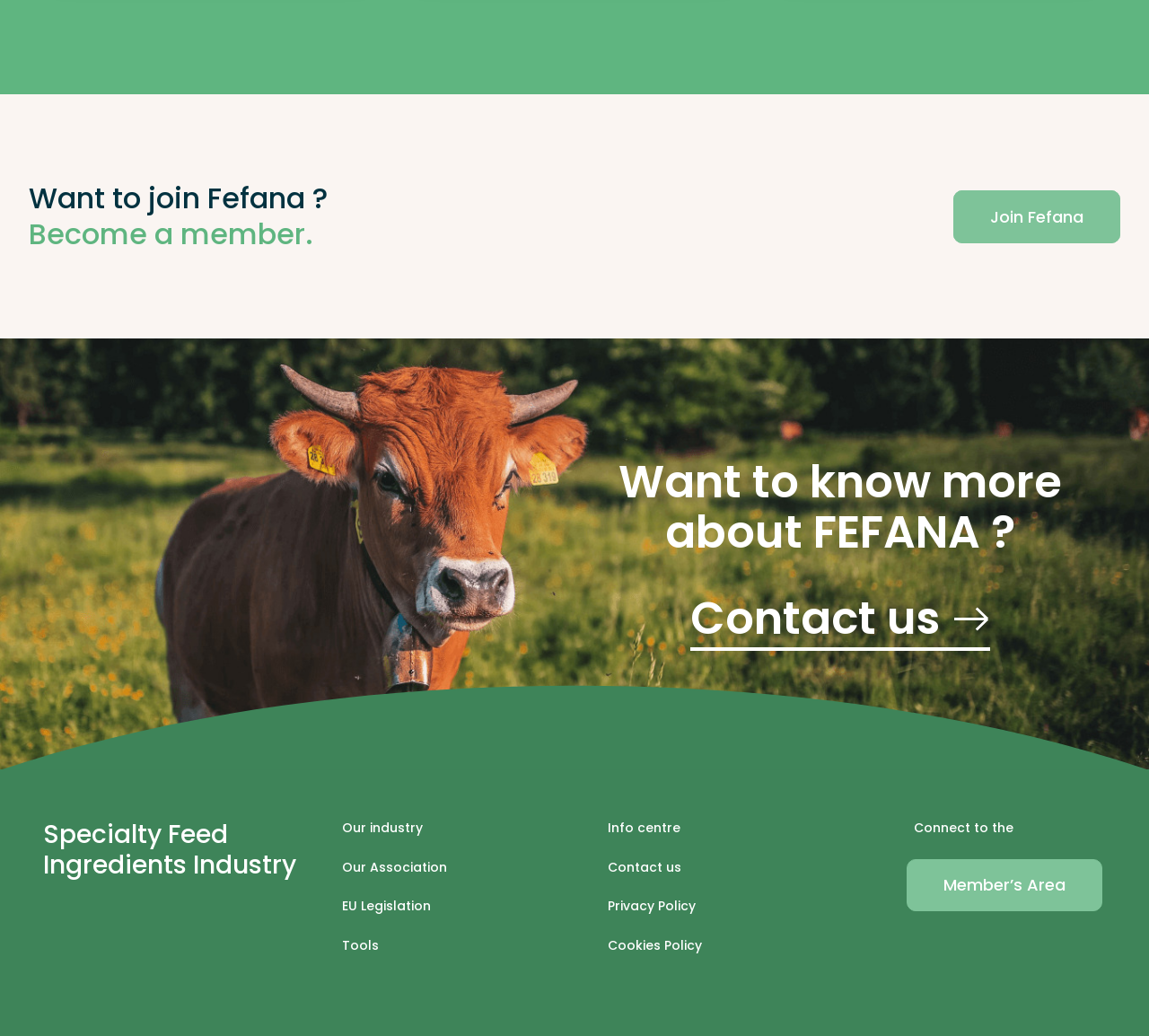Determine the bounding box coordinates of the clickable element to complete this instruction: "Visit the 'Member’s Area'". Provide the coordinates in the format of four float numbers between 0 and 1, [left, top, right, bottom].

[0.789, 0.829, 0.959, 0.879]